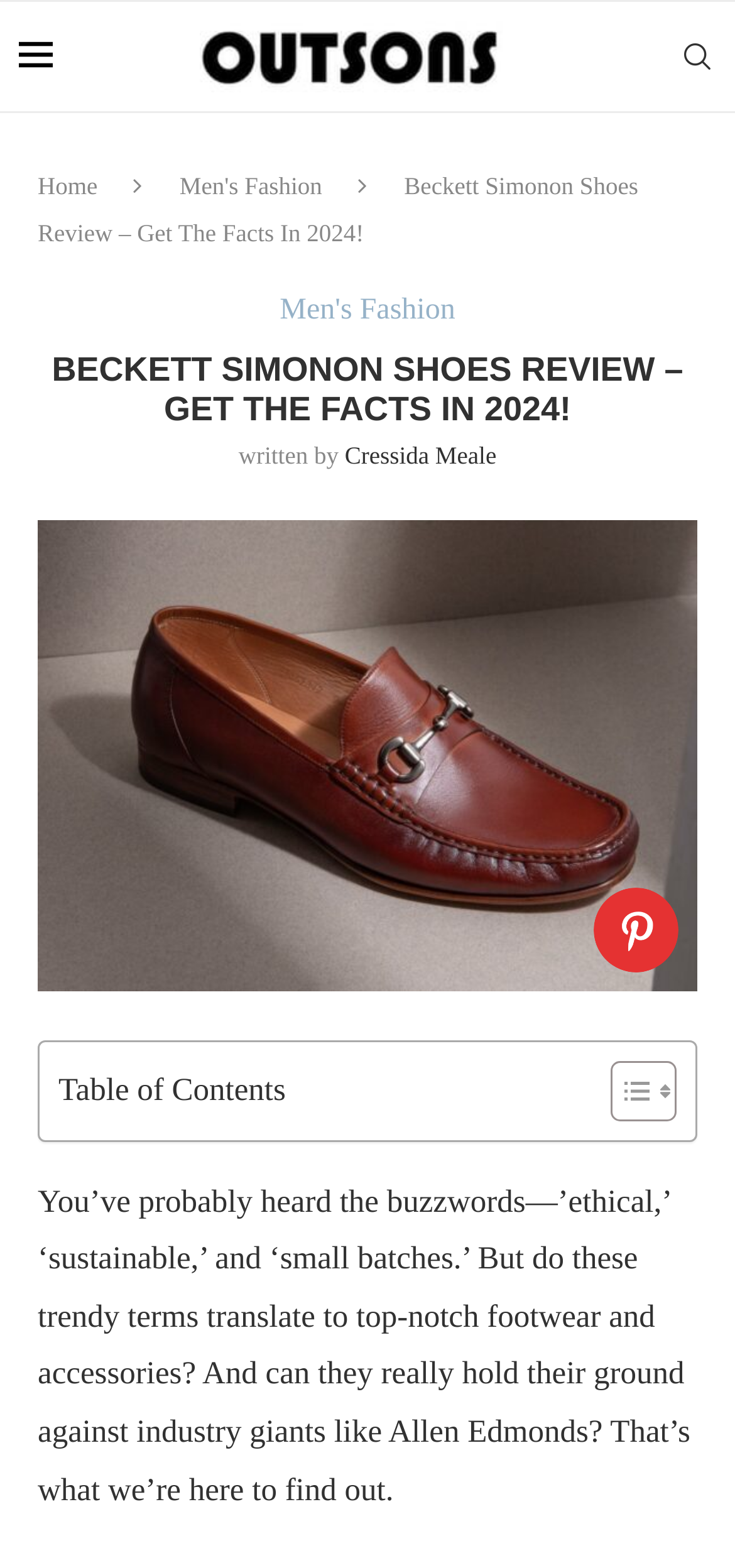Consider the image and give a detailed and elaborate answer to the question: 
Is there a table of contents on the page?

There is a table of contents on the page, which is indicated by the text 'Table of Contents' in the LayoutTable element.